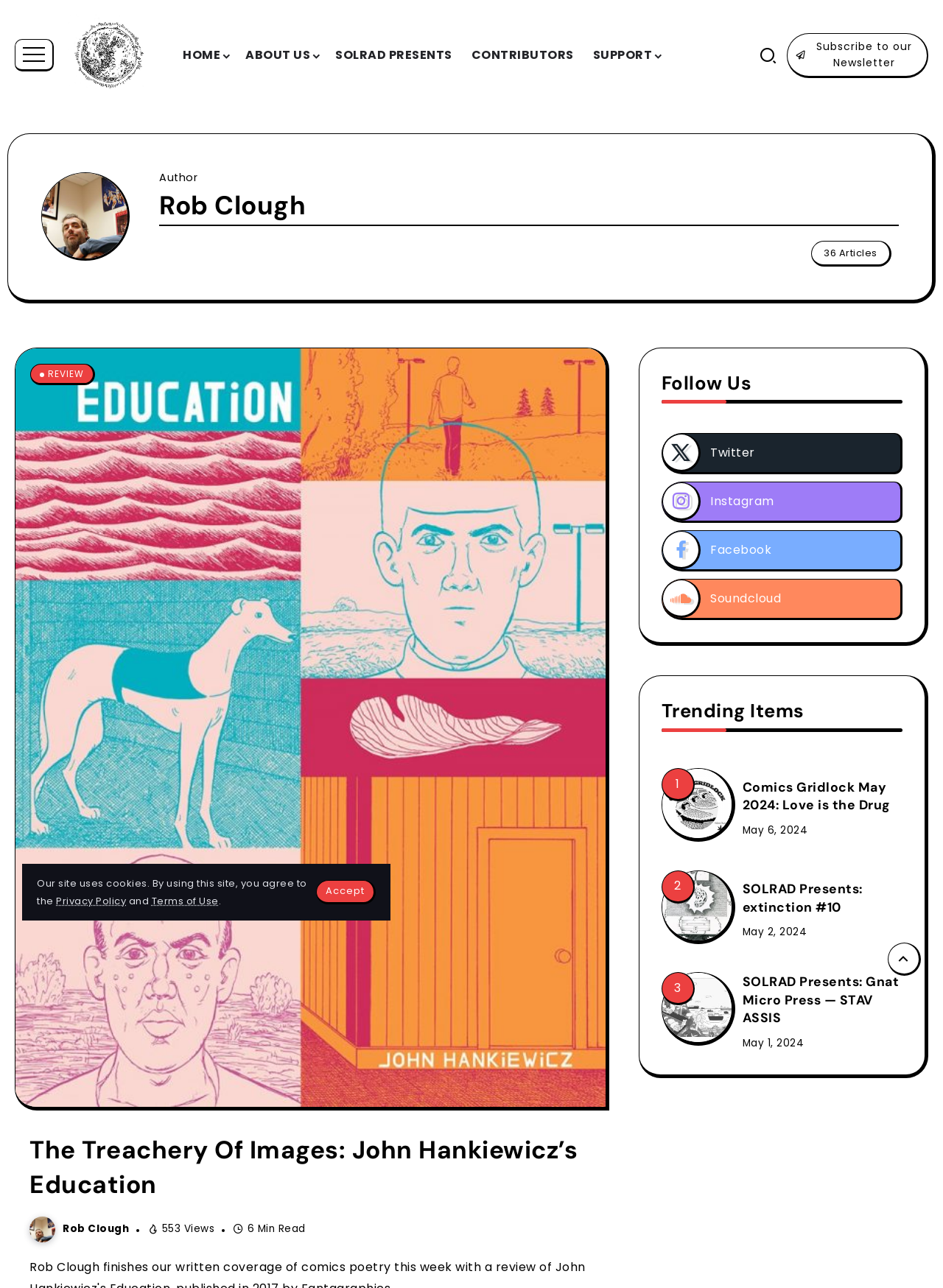Find the bounding box of the web element that fits this description: "parent_node: Soundcloud title="Soundcloud"".

[0.702, 0.45, 0.955, 0.48]